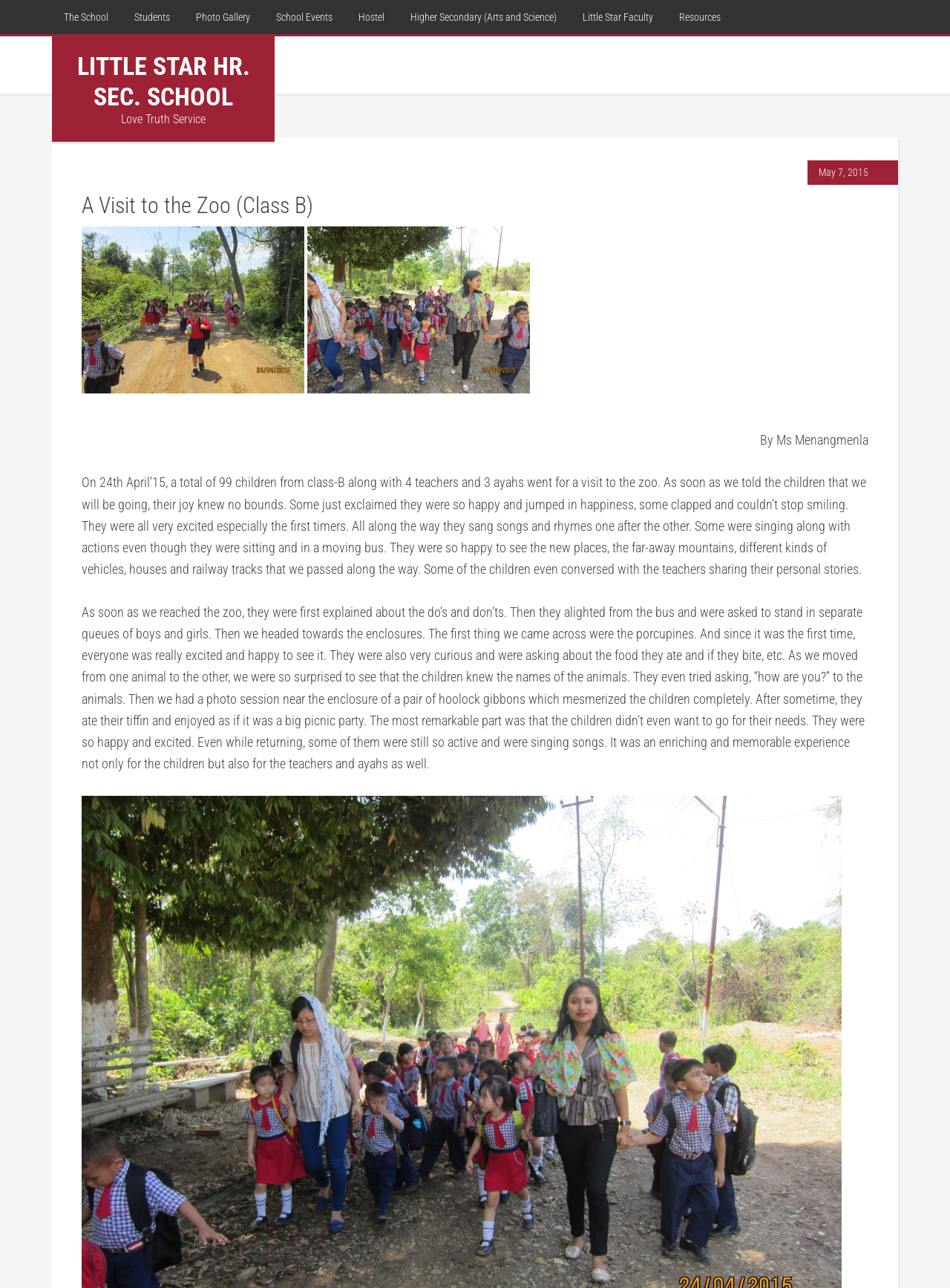Answer the question with a brief word or phrase:
How many teachers accompanied the children to the zoo?

4